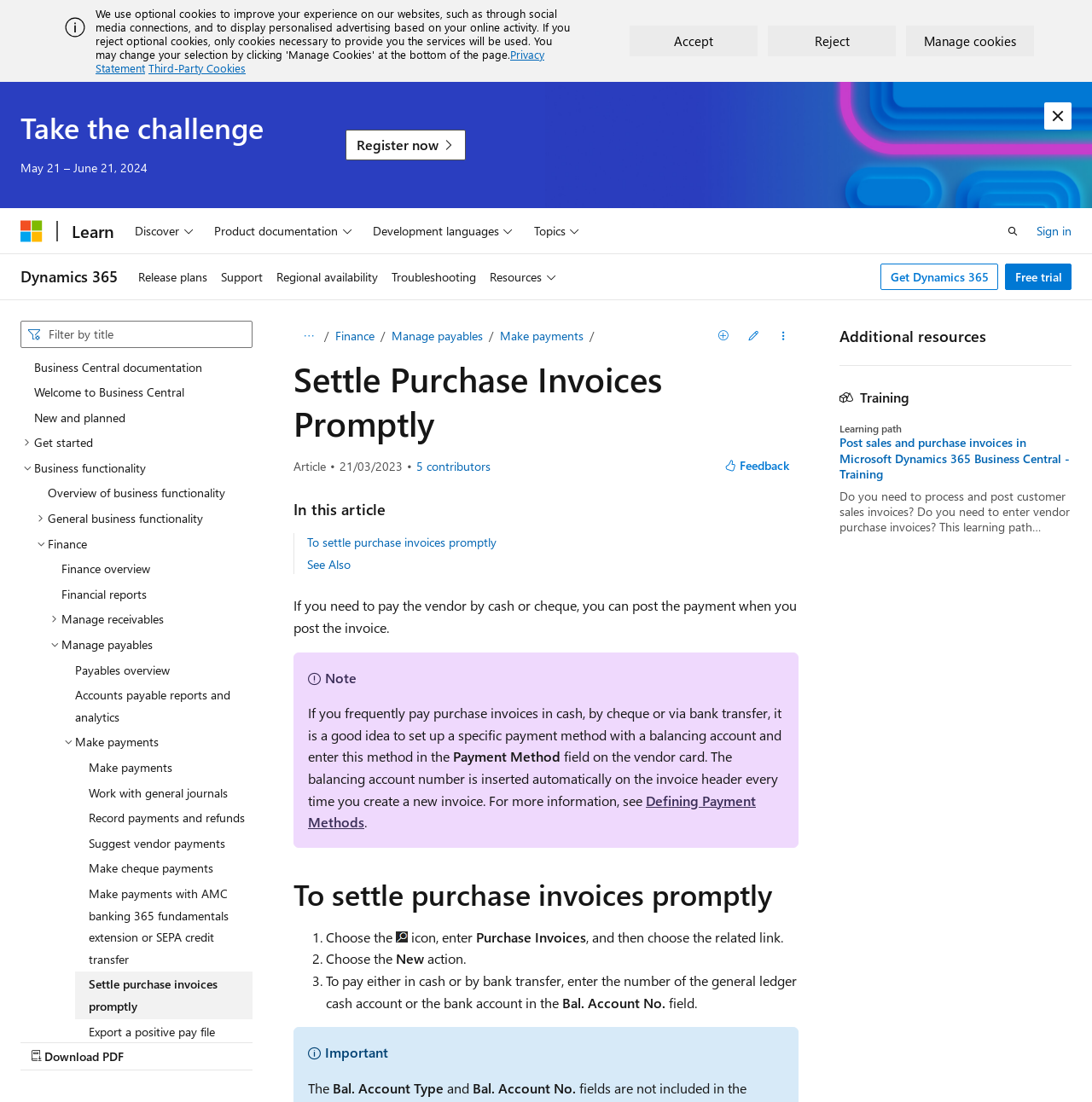Please identify the bounding box coordinates of the area I need to click to accomplish the following instruction: "Click on Register now".

[0.316, 0.118, 0.427, 0.146]